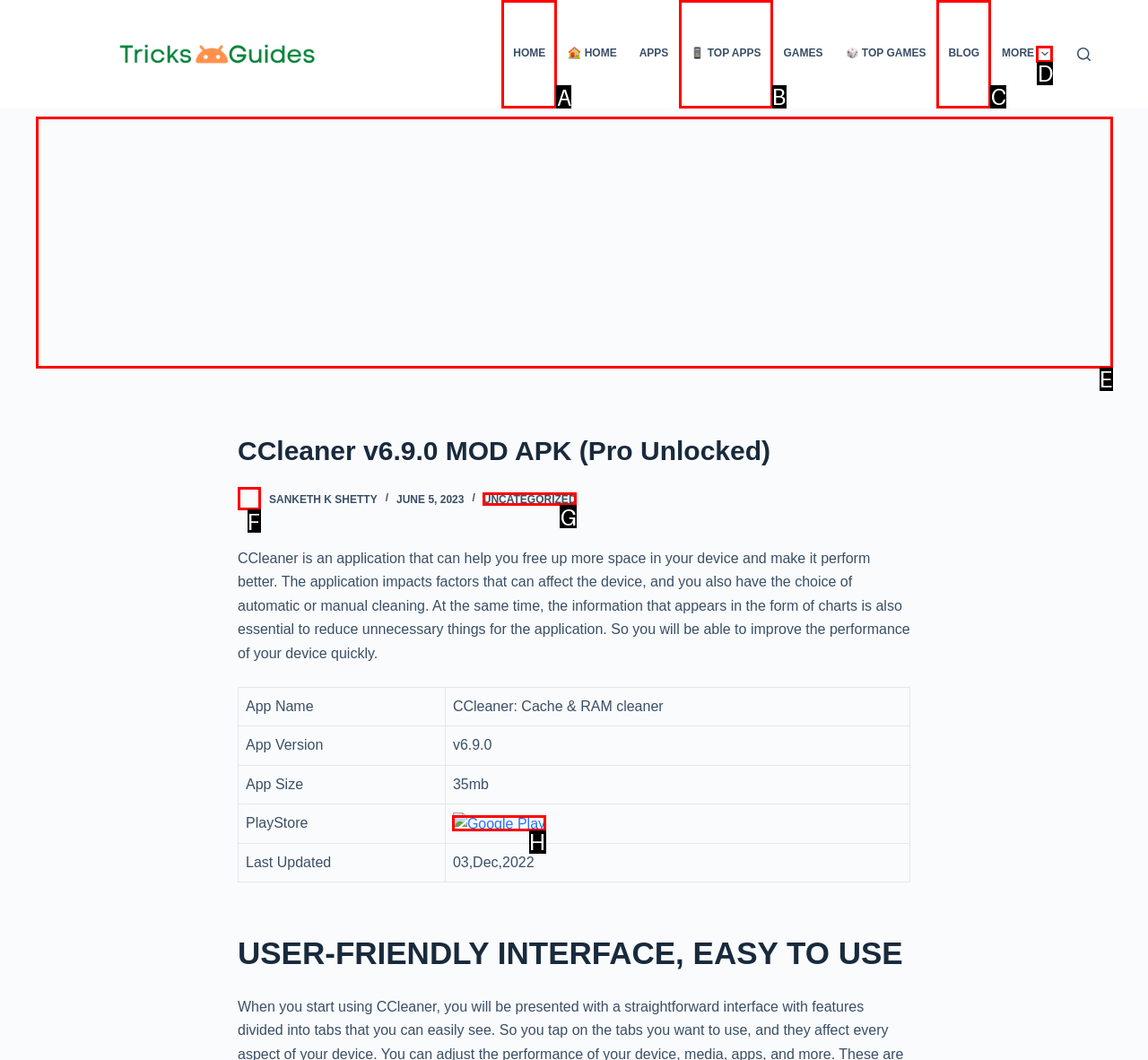What letter corresponds to the UI element to complete this task: Click on the 'DOCUMENTS' link
Answer directly with the letter.

None